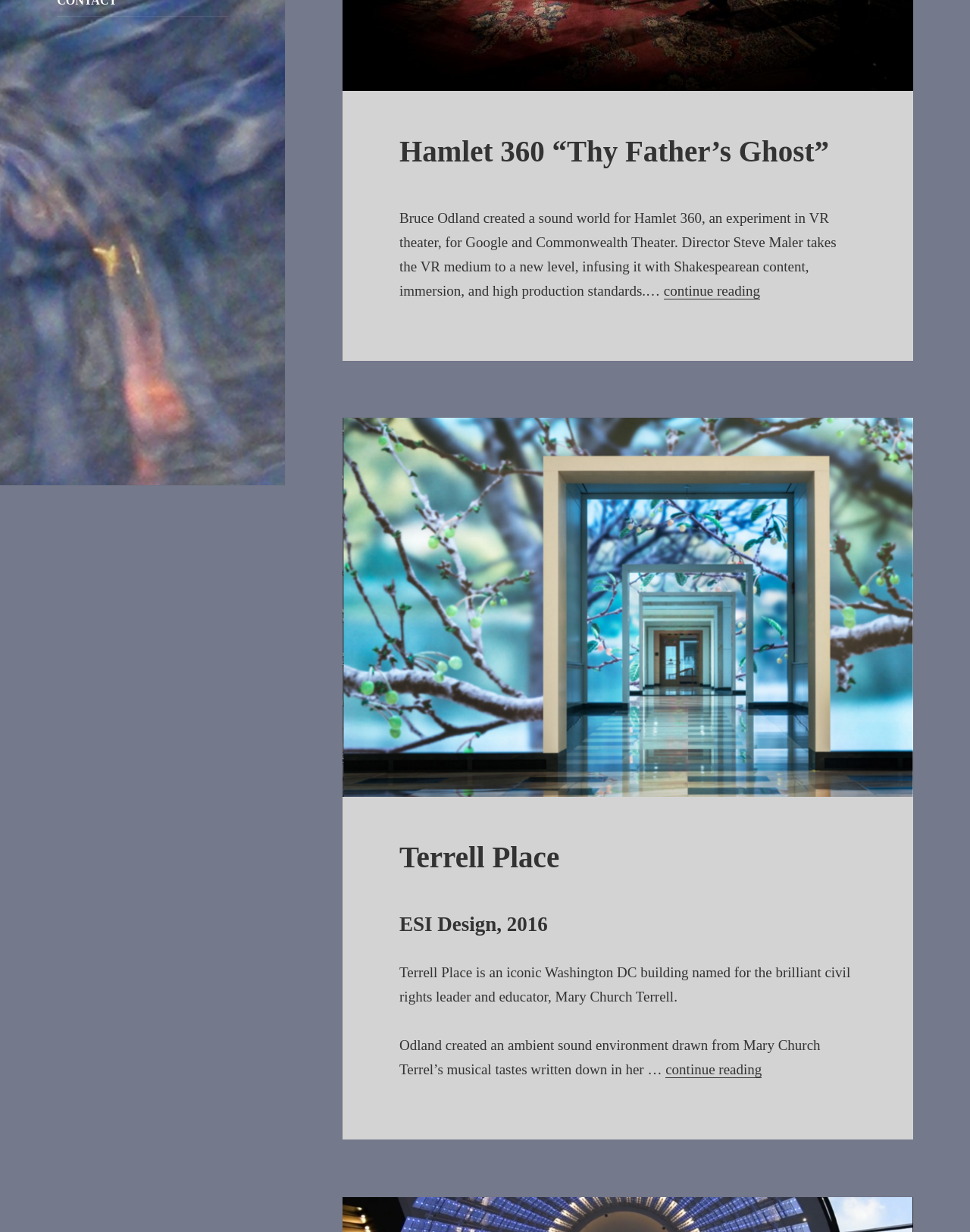Using the description "parent_node: Terrell Place", locate and provide the bounding box of the UI element.

[0.353, 0.339, 0.941, 0.647]